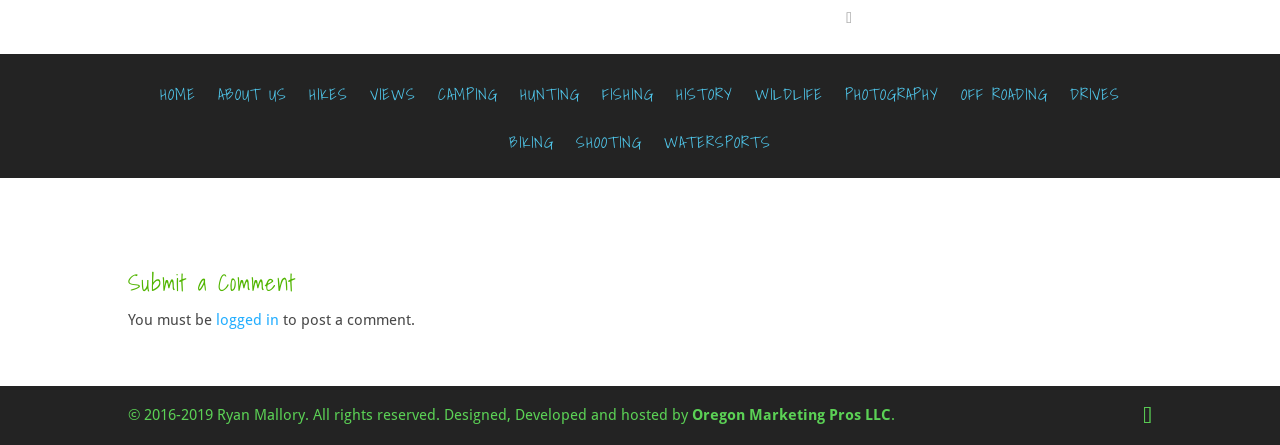Identify the bounding box coordinates of the section that should be clicked to achieve the task described: "visit Oregon Marketing Pros LLC website".

[0.541, 0.912, 0.696, 0.953]